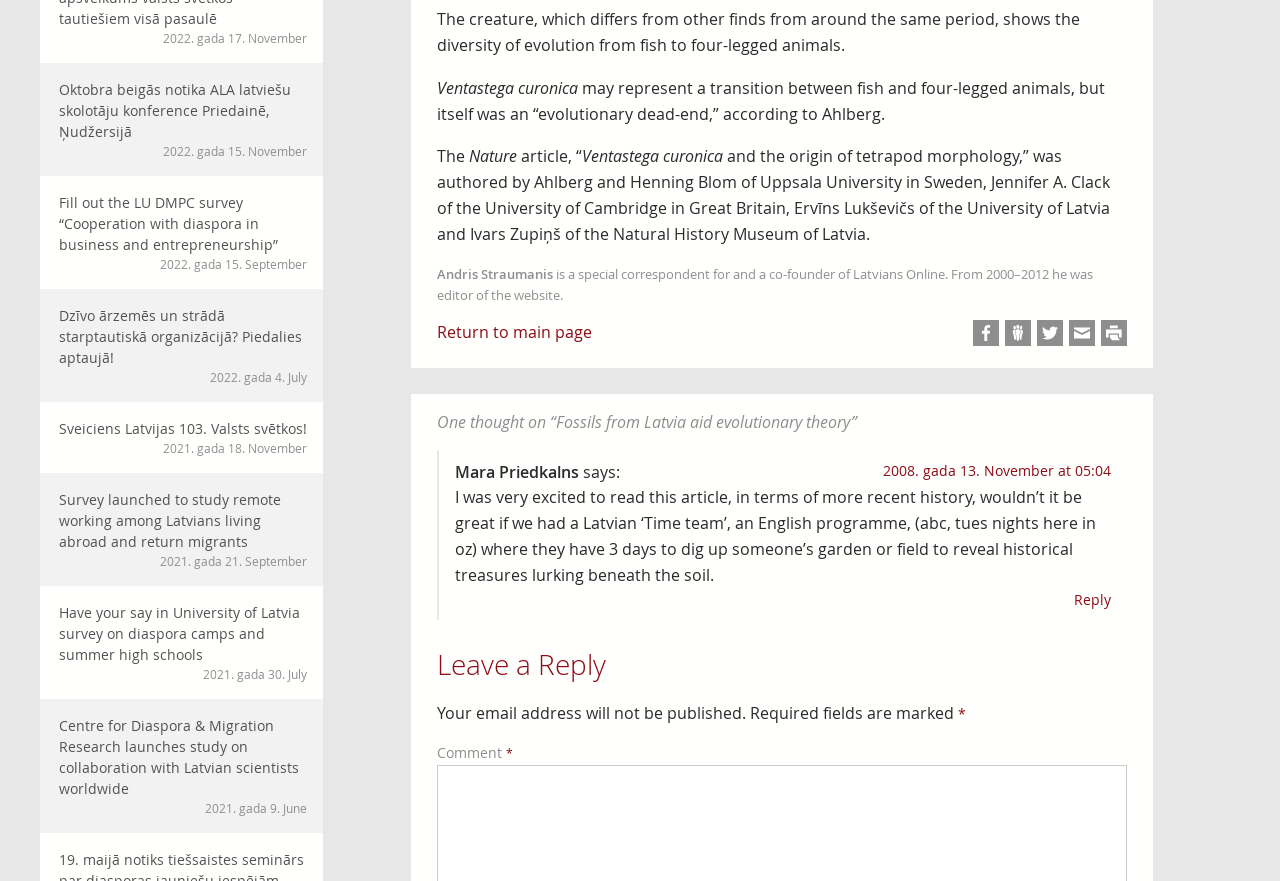Determine the bounding box coordinates for the HTML element described here: "alt="To top"".

[0.96, 0.707, 1.0, 0.732]